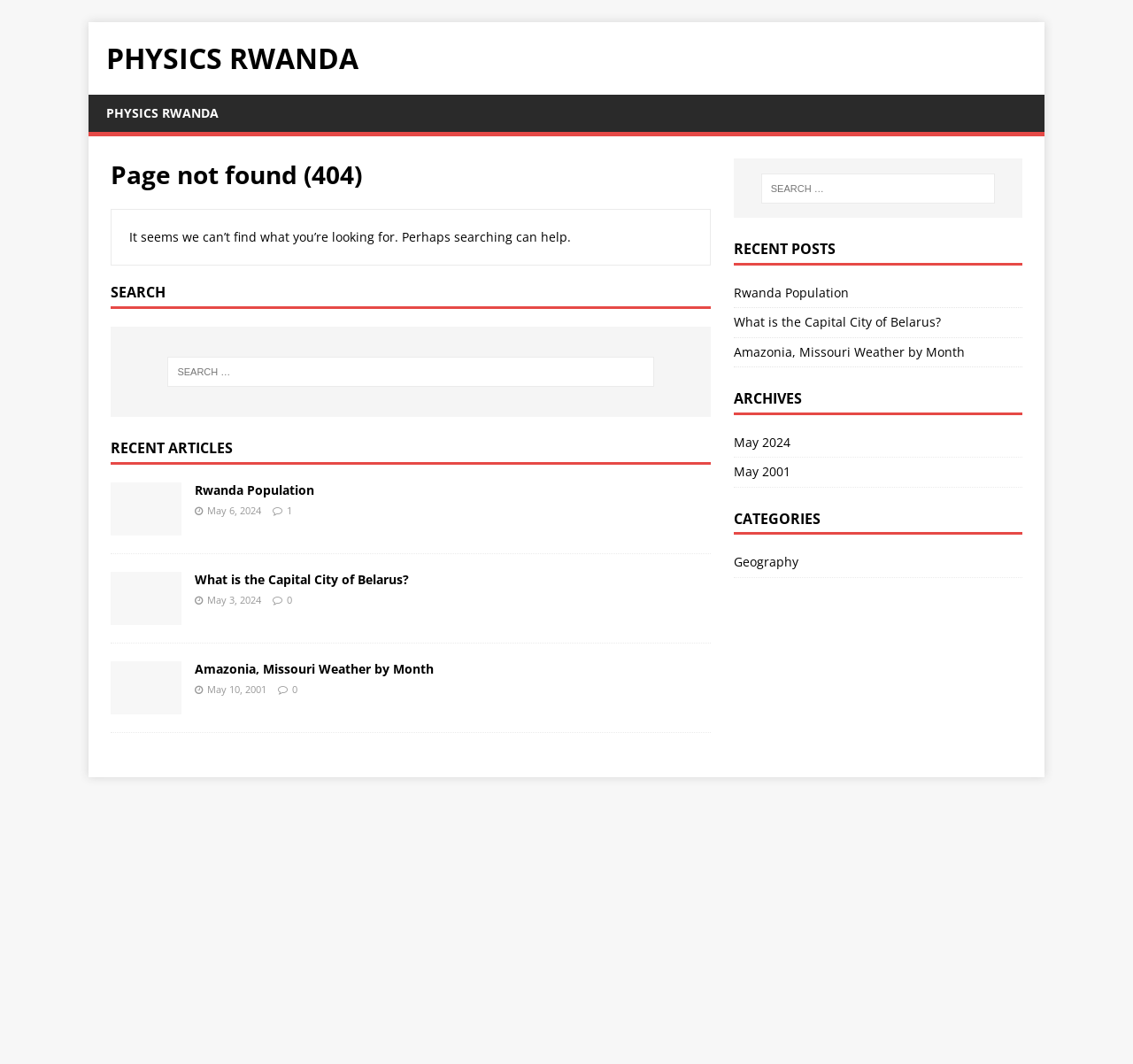Please identify the bounding box coordinates of the element's region that I should click in order to complete the following instruction: "Search for something else". The bounding box coordinates consist of four float numbers between 0 and 1, i.e., [left, top, right, bottom].

[0.148, 0.335, 0.577, 0.363]